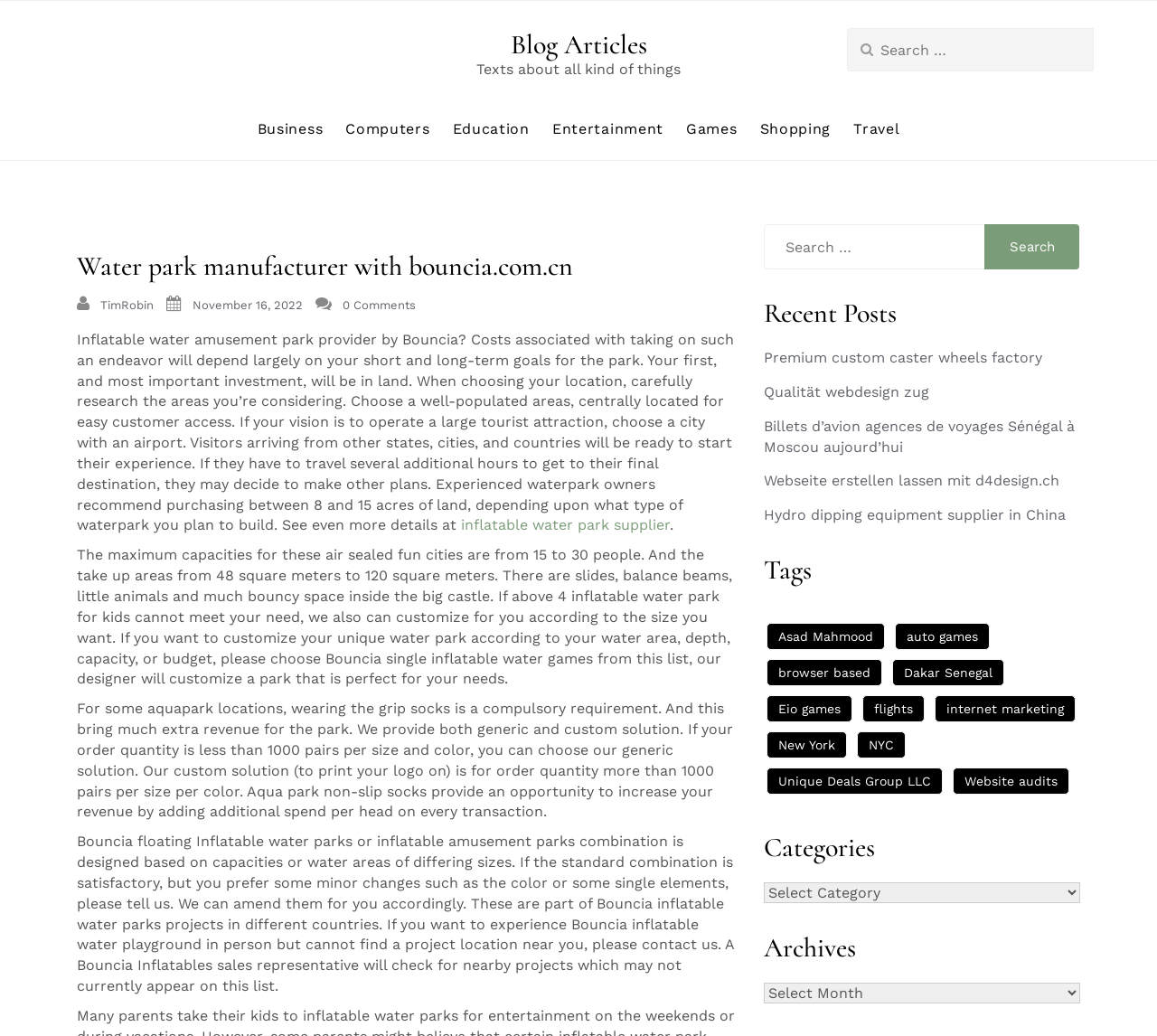Identify the bounding box coordinates for the element you need to click to achieve the following task: "Explore the link to Critical Role Podcast Network". The coordinates must be four float values ranging from 0 to 1, formatted as [left, top, right, bottom].

None